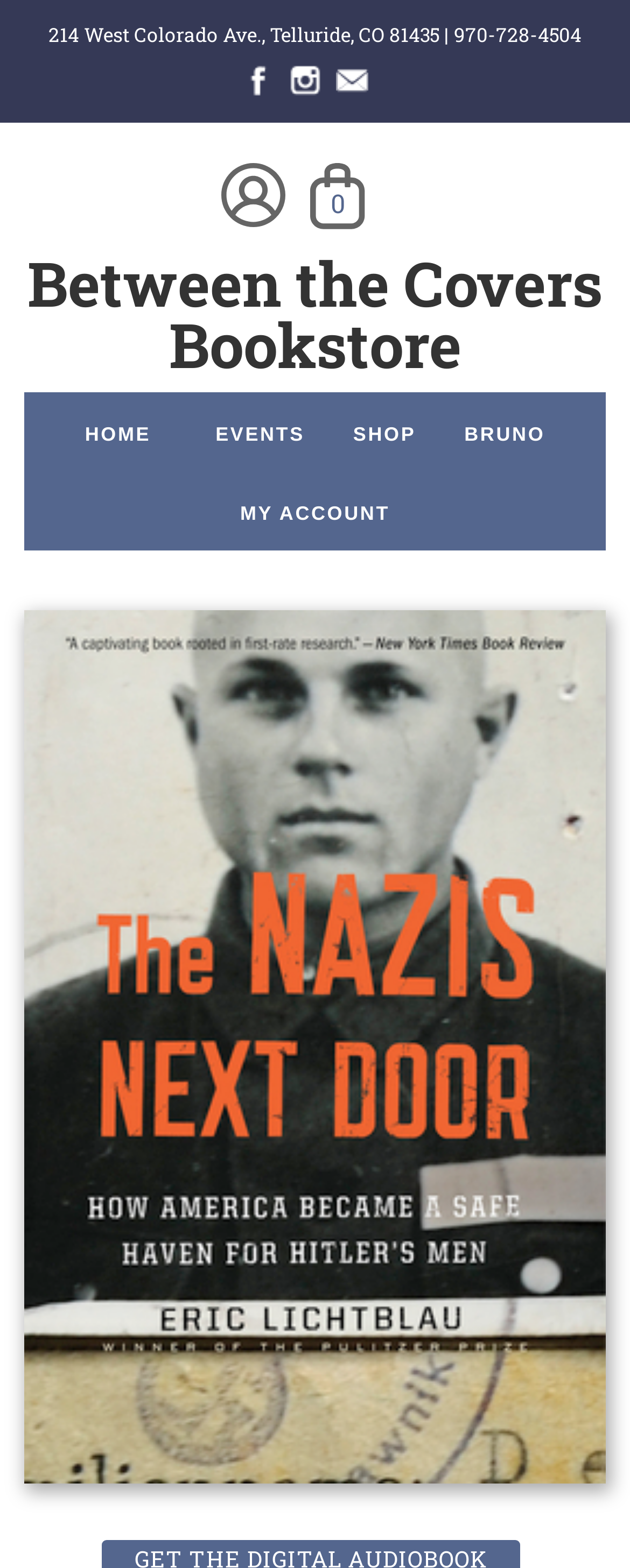Based on the element description: "Between the Covers Bookstore", identify the UI element and provide its bounding box coordinates. Use four float numbers between 0 and 1, [left, top, right, bottom].

[0.038, 0.16, 0.962, 0.238]